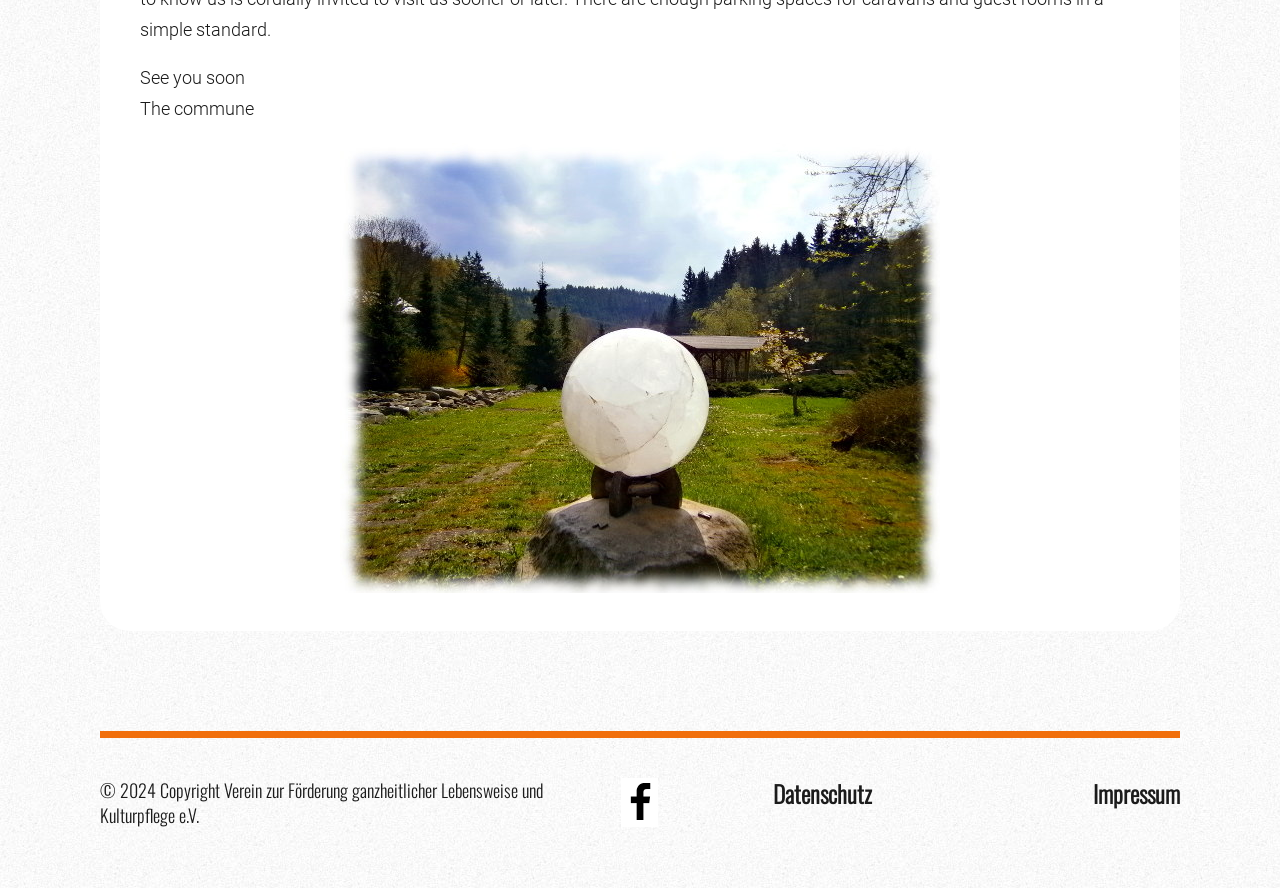Based on the provided description, "Impressum", find the bounding box of the corresponding UI element in the screenshot.

[0.736, 0.876, 0.922, 0.932]